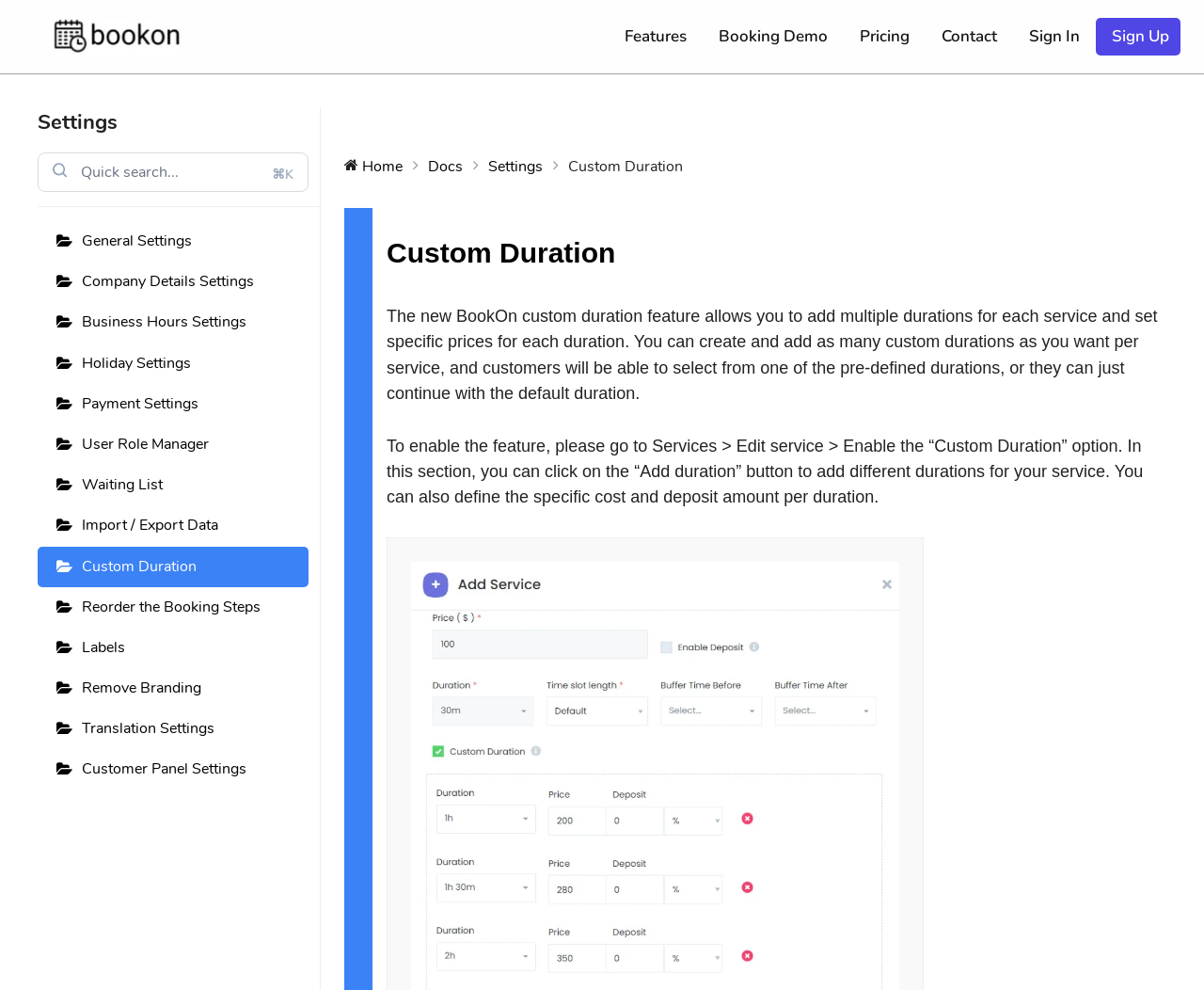Please provide a one-word or short phrase answer to the question:
What is the function of the 'Add duration' button?

Add different durations for a service